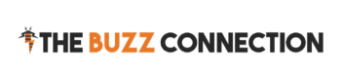What is the color of 'CONNECTION' in the logo?
Using the image provided, answer with just one word or phrase.

lively orange